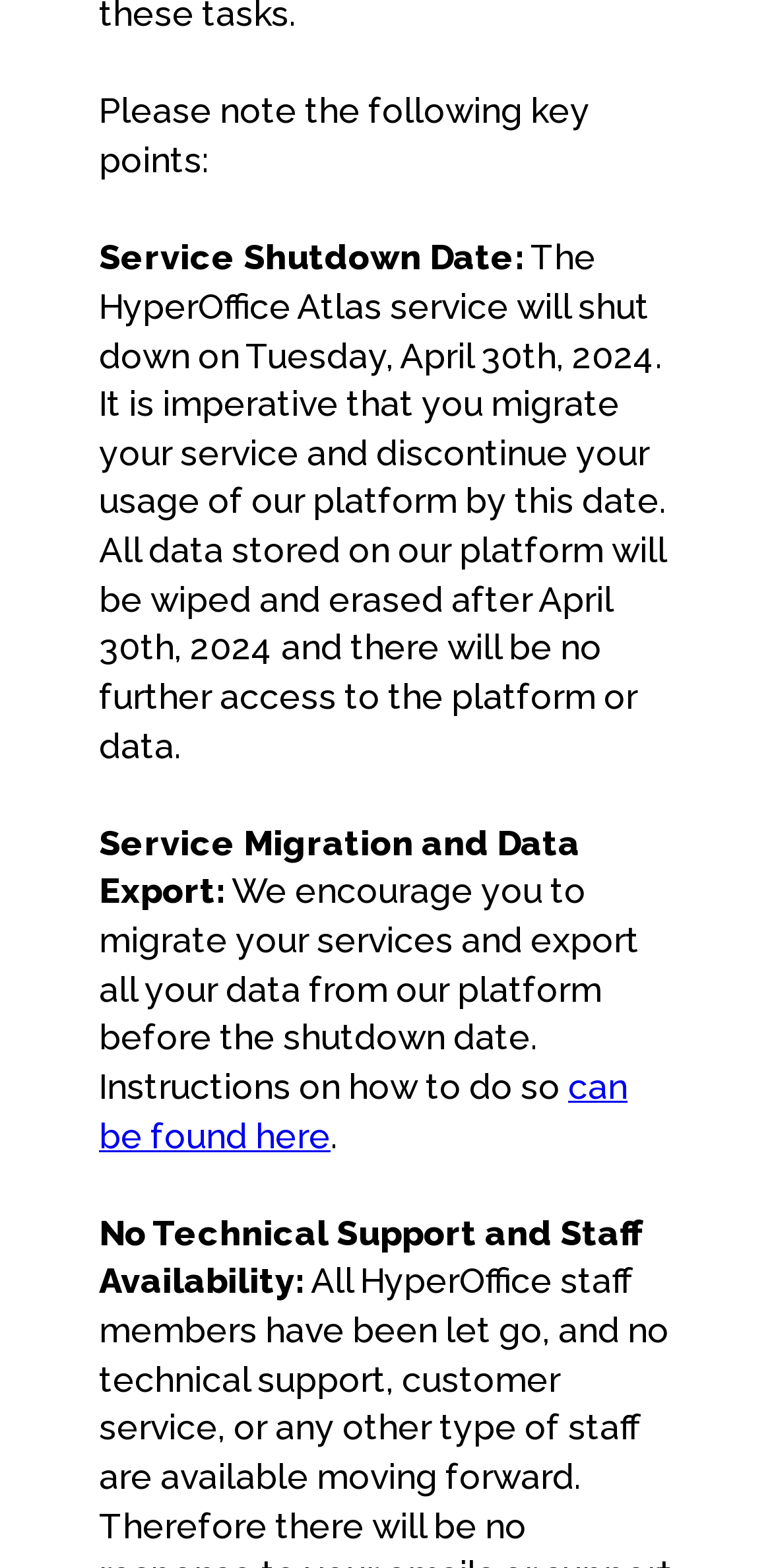What will happen to the data stored on the platform after the shutdown date?
Please respond to the question with a detailed and thorough explanation.

The answer can be inferred from the StaticText element with the text 'All data stored on our platform will be wiped and erased after April 30th, 2024 and there will be no further access to the platform or data.' which is located at the bounding box coordinates [0.128, 0.151, 0.864, 0.488].